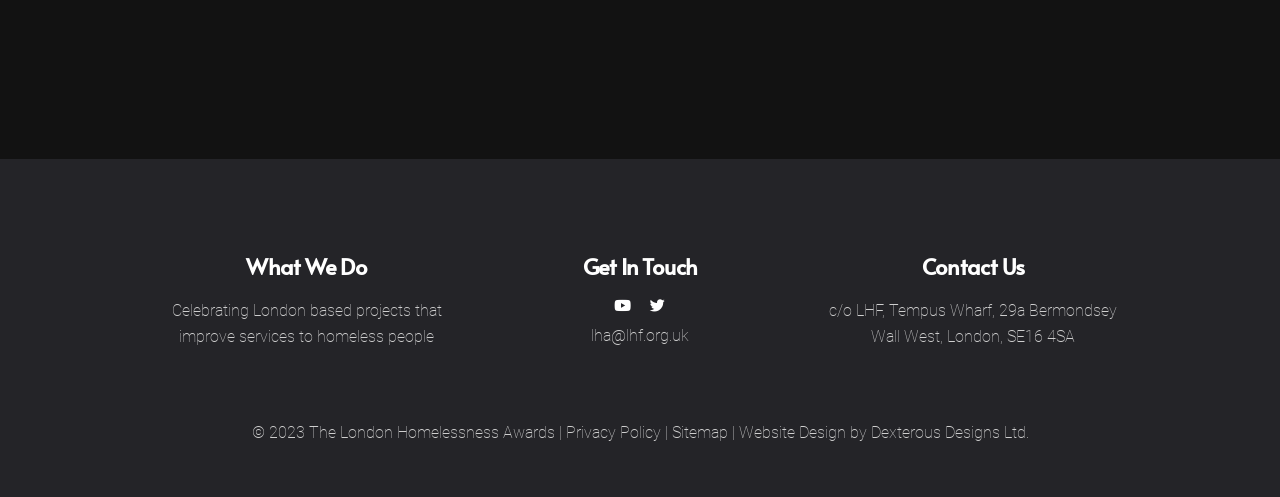Extract the bounding box coordinates of the UI element described: "The London Homelessness Awards". Provide the coordinates in the format [left, top, right, bottom] with values ranging from 0 to 1.

[0.241, 0.851, 0.433, 0.89]